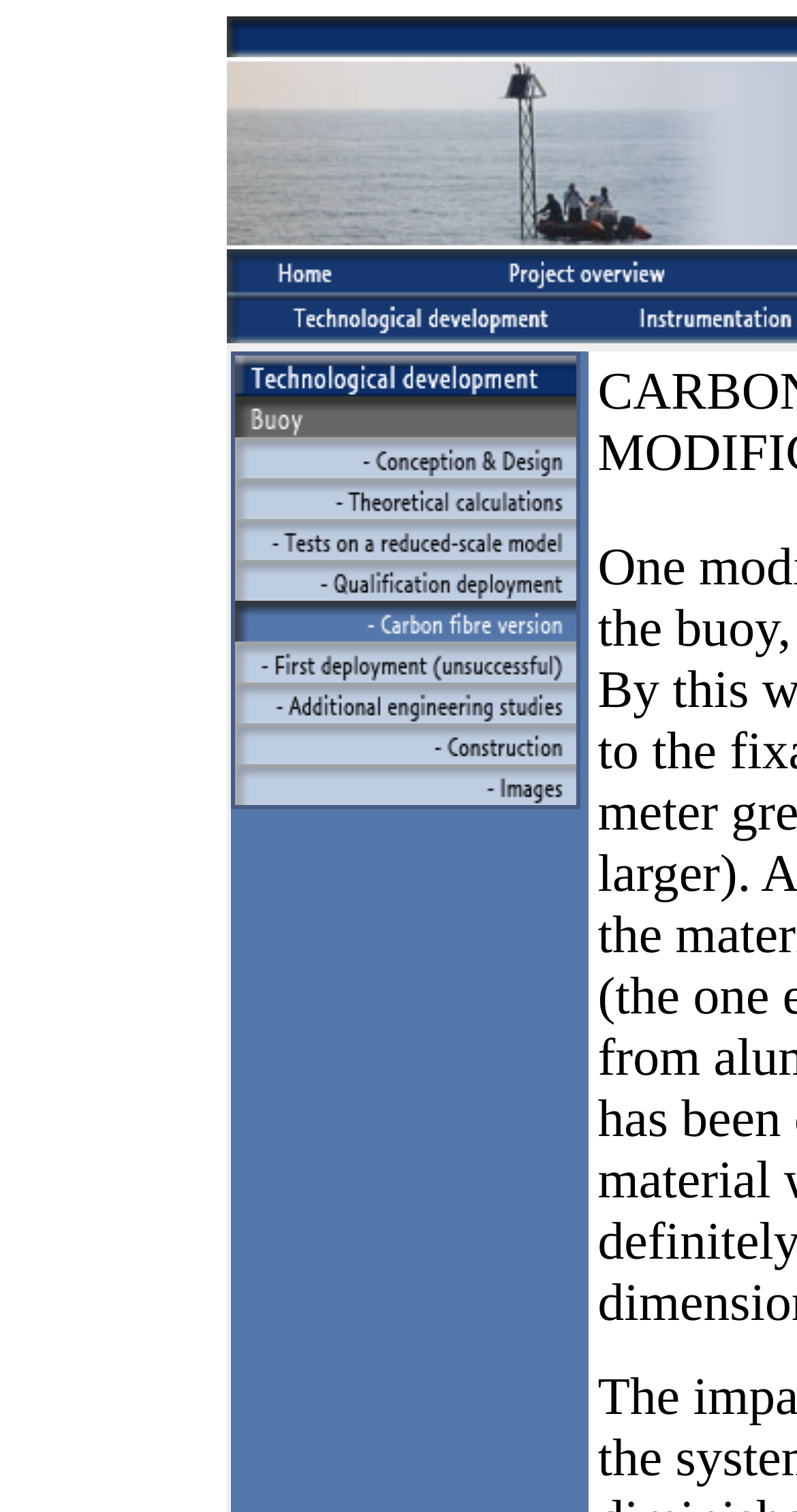Respond to the following question using a concise word or phrase: 
How many nested tables are on the webpage?

3